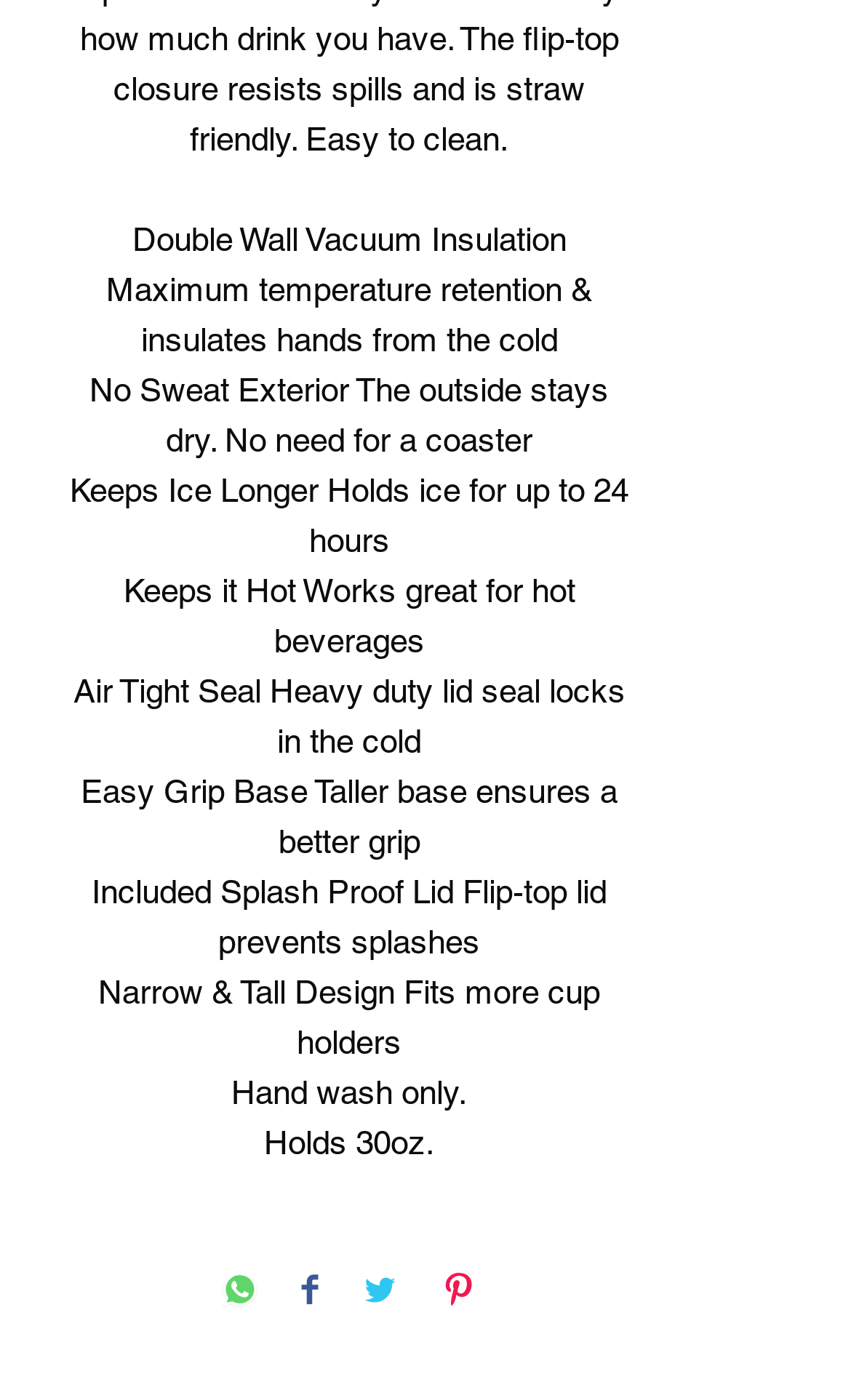Please use the details from the image to answer the following question comprehensively:
What is the purpose of the images on the buttons?

The images on the buttons are likely logos or icons of the respective social media platforms. They serve as visual representations to help users quickly identify the platforms they can share content on.